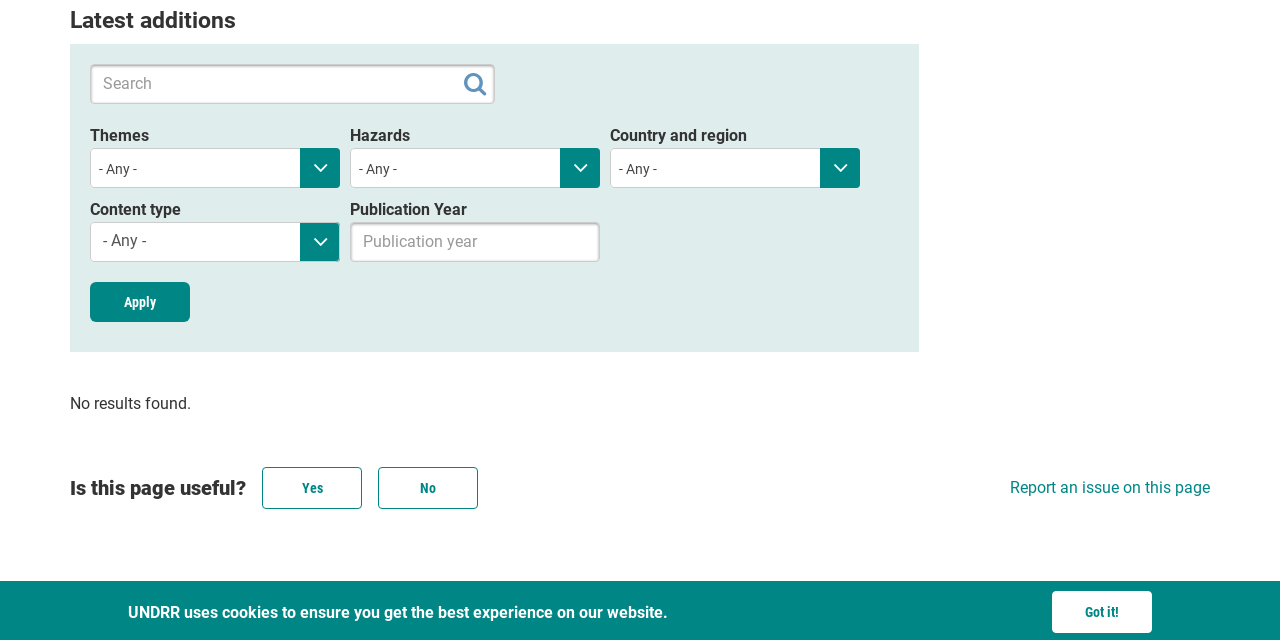Can you find the bounding box coordinates for the UI element given this description: "Apply"? Provide the coordinates as four float numbers between 0 and 1: [left, top, right, bottom].

[0.07, 0.44, 0.148, 0.502]